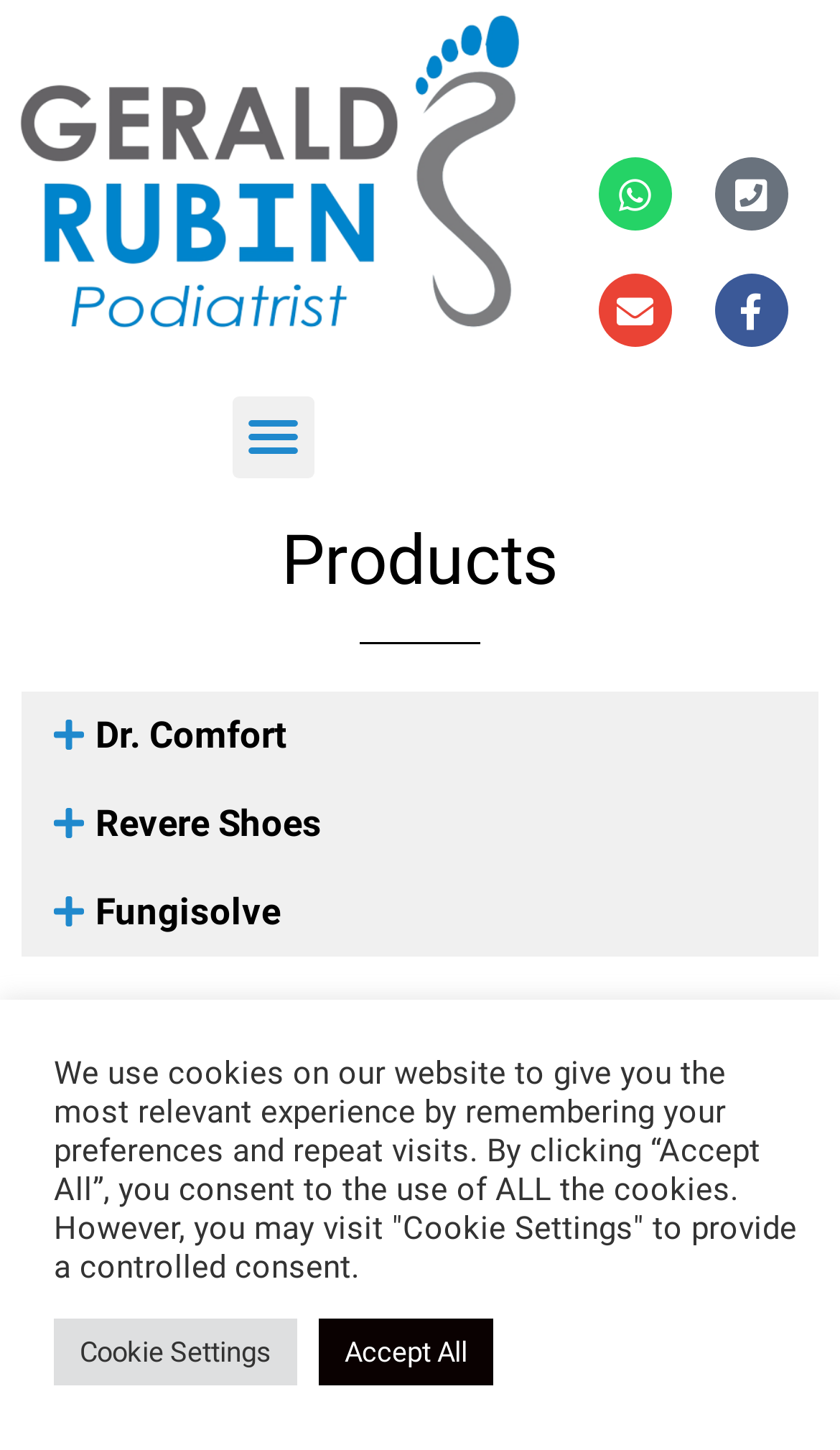Can you determine the bounding box coordinates of the area that needs to be clicked to fulfill the following instruction: "Click the Menu Toggle button"?

[0.277, 0.274, 0.373, 0.329]